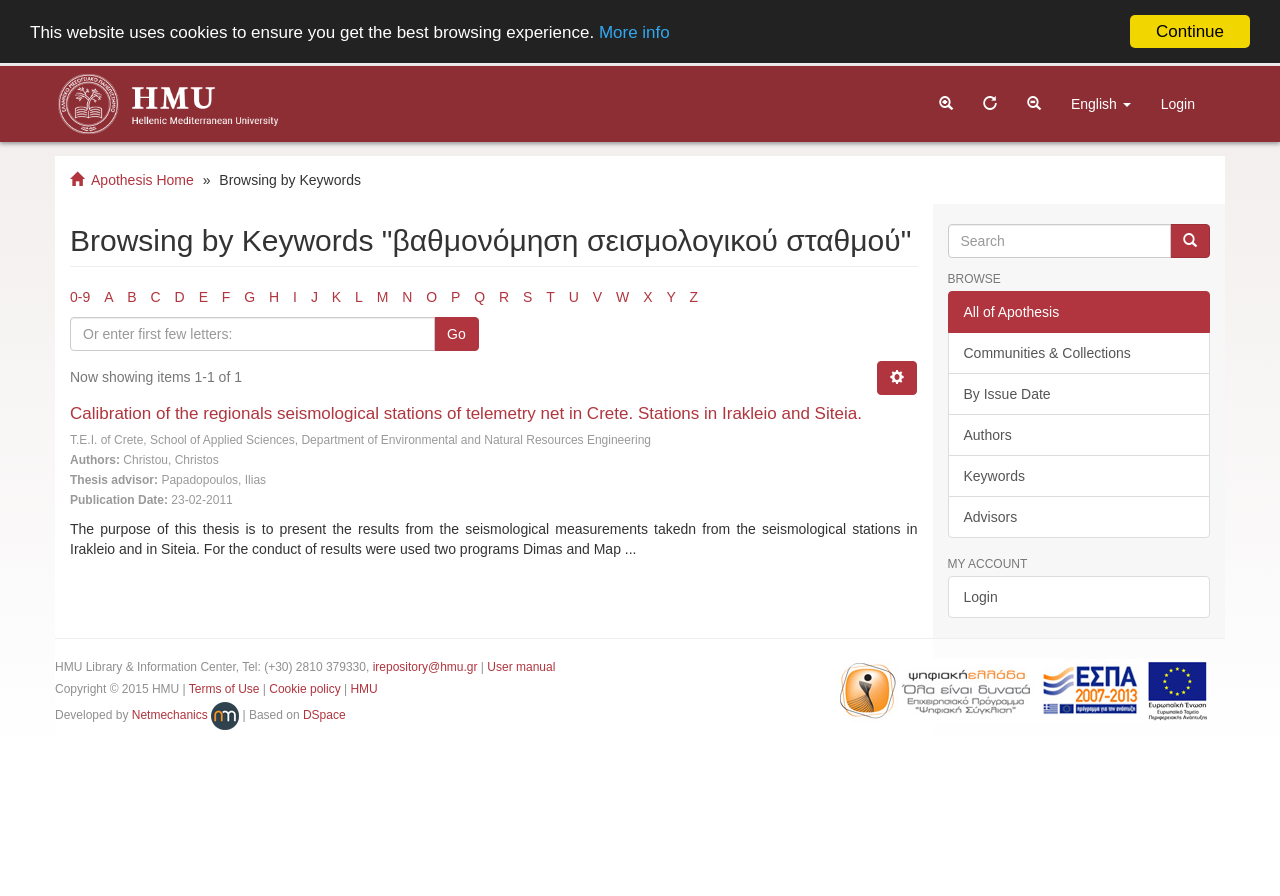What is the purpose of the 'Browse' section?
Please respond to the question with a detailed and informative answer.

The 'Browse' section contains links to browse items by different categories such as 'Communities & Collections', 'By Issue Date', 'Authors', 'Keywords', and 'Advisors', which suggests that its purpose is to facilitate browsing of items.